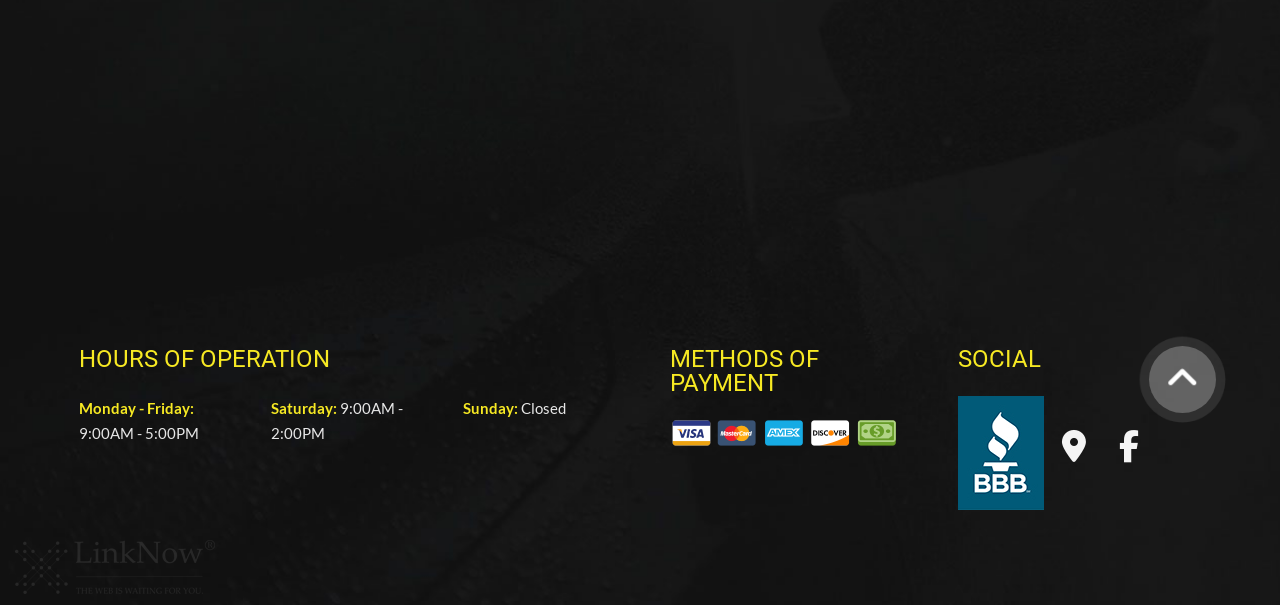Provide a brief response to the question below using a single word or phrase: 
Is the business open on Sundays?

No